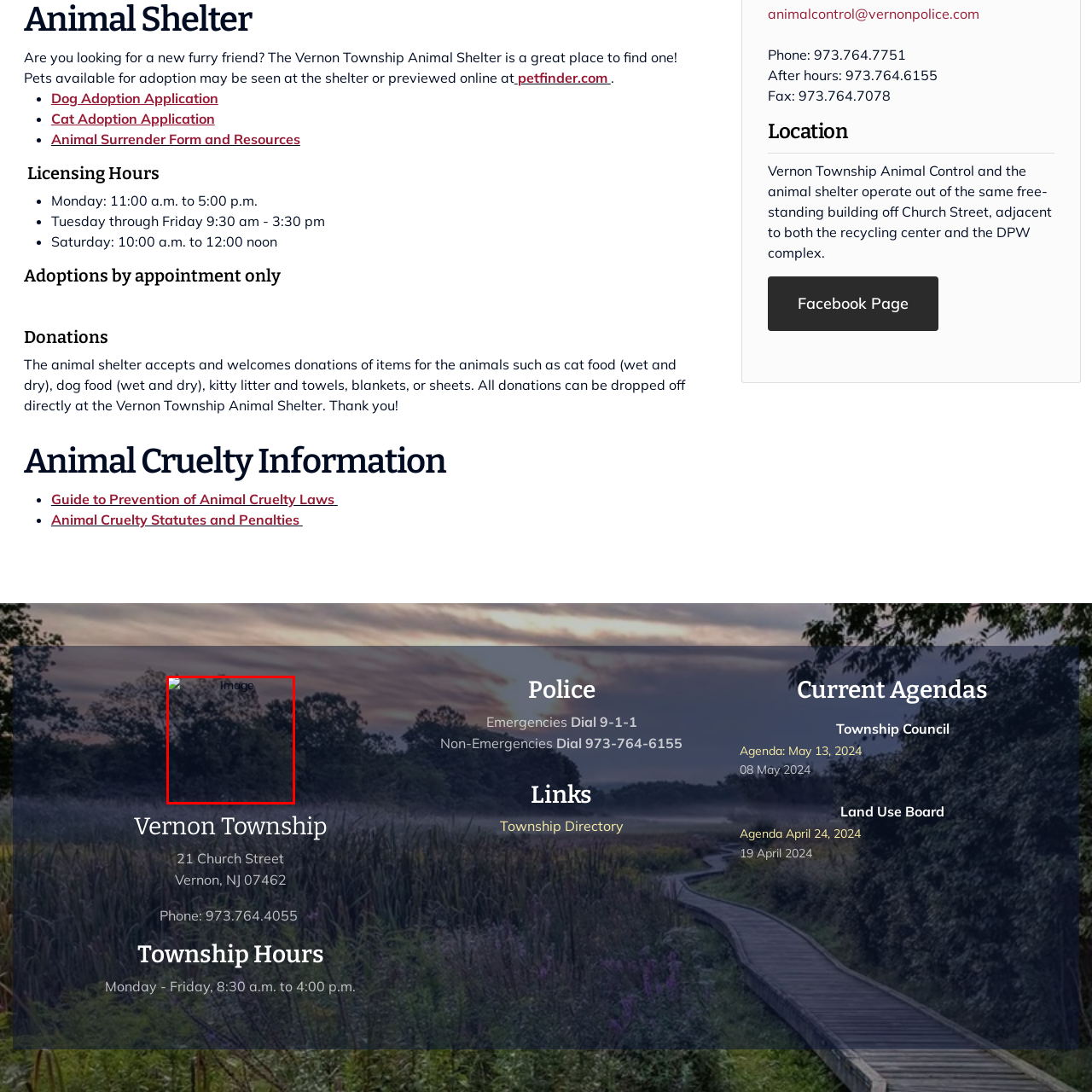What is the purpose of the image?
Direct your attention to the image marked by the red bounding box and provide a detailed answer based on the visual details available.

The purpose of the image is to promote pet adoption because the caption mentions that the shelter 'promotes pet adoption' and the image serves as an 'inviting representation of the shelter's mission to connect animals with loving homes', implying that the image is meant to encourage visitors to adopt pets from the shelter.